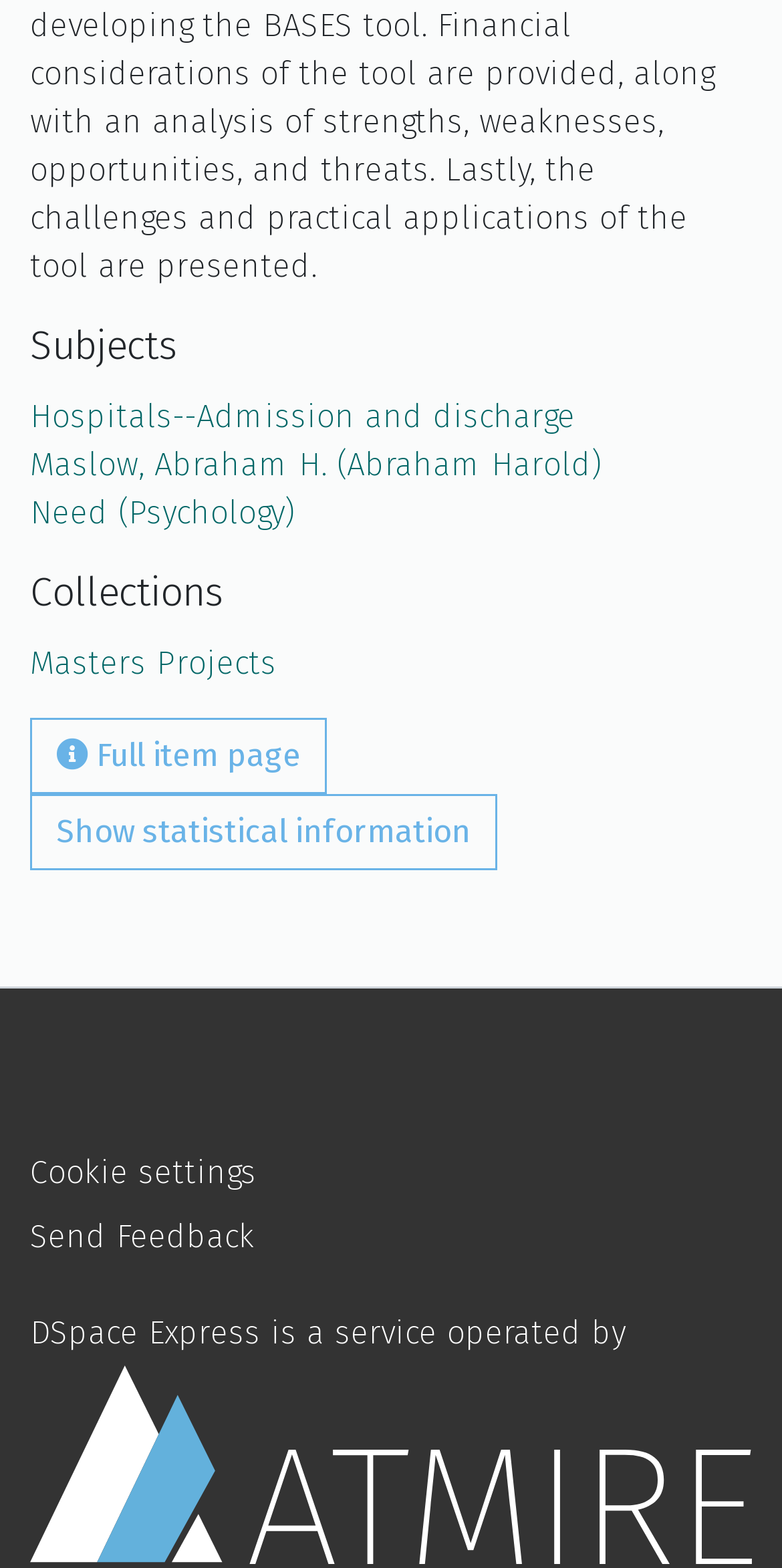Please find the bounding box coordinates of the clickable region needed to complete the following instruction: "View statistical information". The bounding box coordinates must consist of four float numbers between 0 and 1, i.e., [left, top, right, bottom].

[0.038, 0.506, 0.636, 0.555]